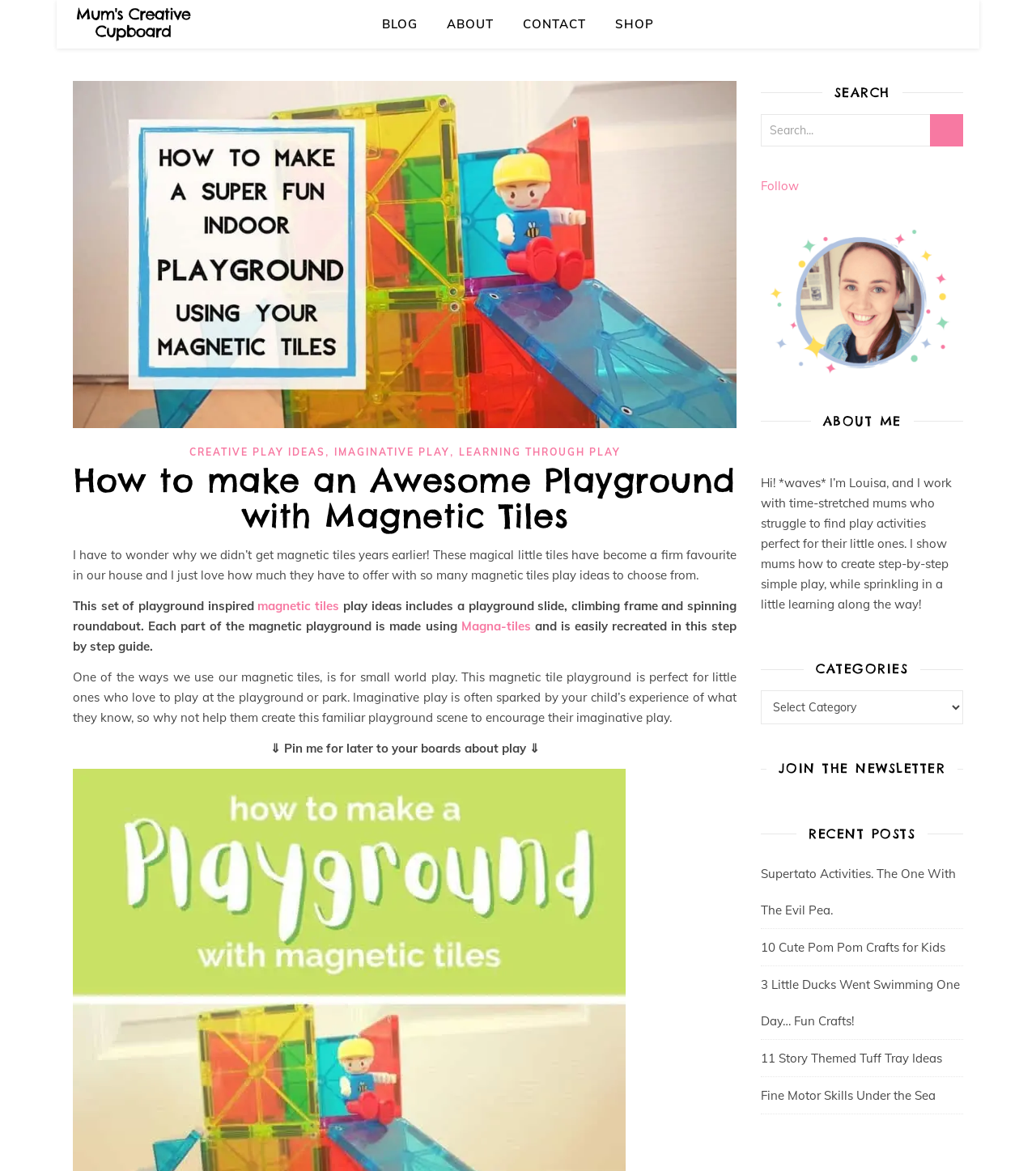Provide the bounding box coordinates of the area you need to click to execute the following instruction: "Search for something".

[0.734, 0.097, 0.93, 0.125]